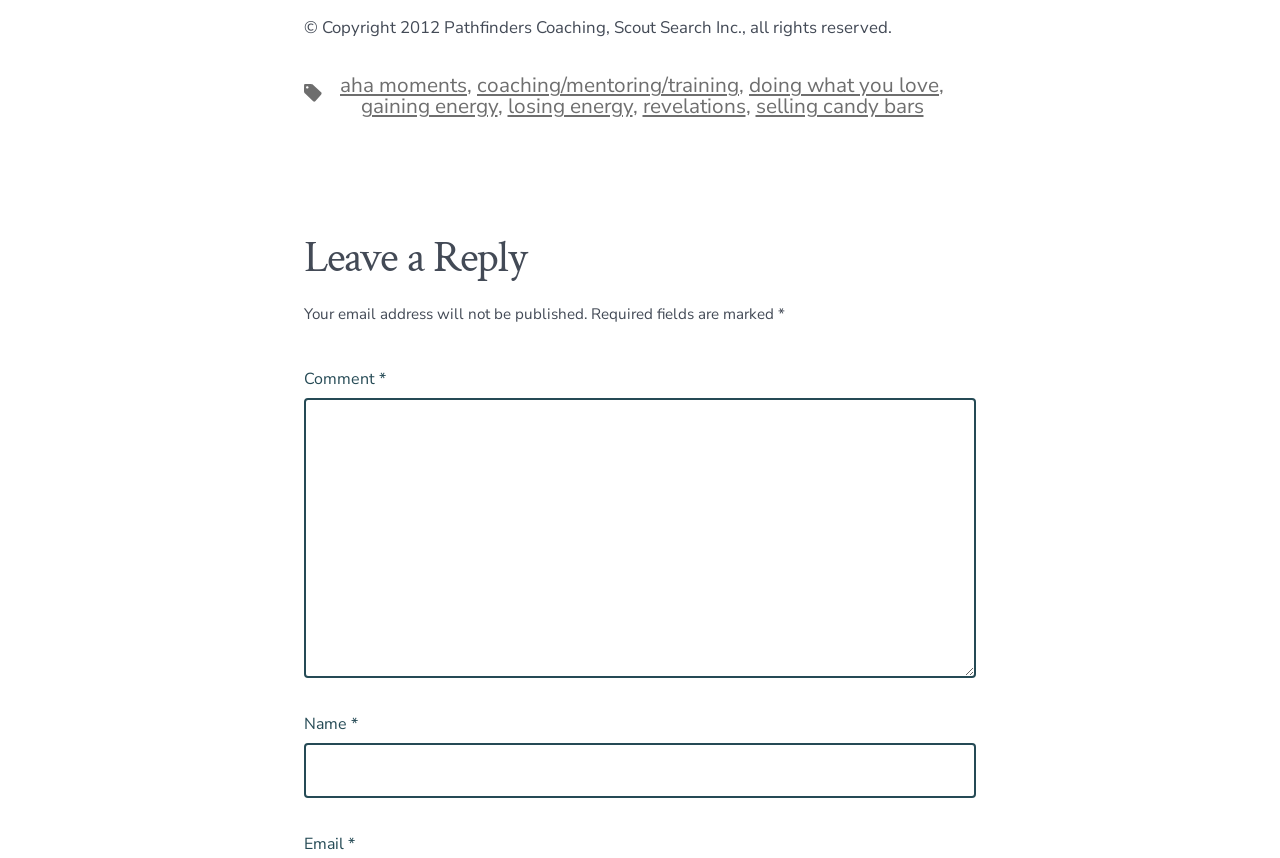Specify the bounding box coordinates for the region that must be clicked to perform the given instruction: "Click on the 'revelations' link".

[0.502, 0.108, 0.582, 0.14]